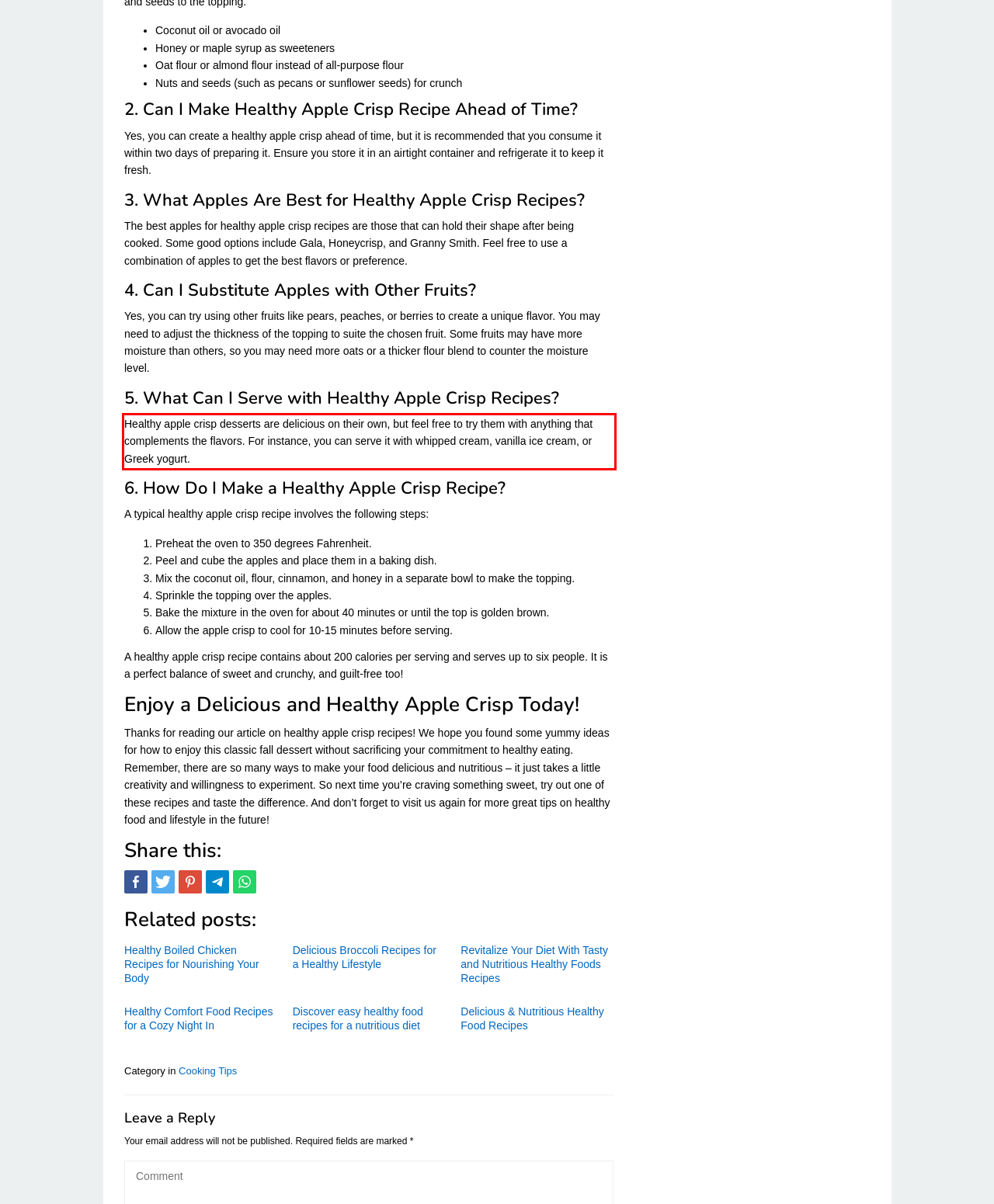Using the provided webpage screenshot, recognize the text content in the area marked by the red bounding box.

Healthy apple crisp desserts are delicious on their own, but feel free to try them with anything that complements the flavors. For instance, you can serve it with whipped cream, vanilla ice cream, or Greek yogurt.